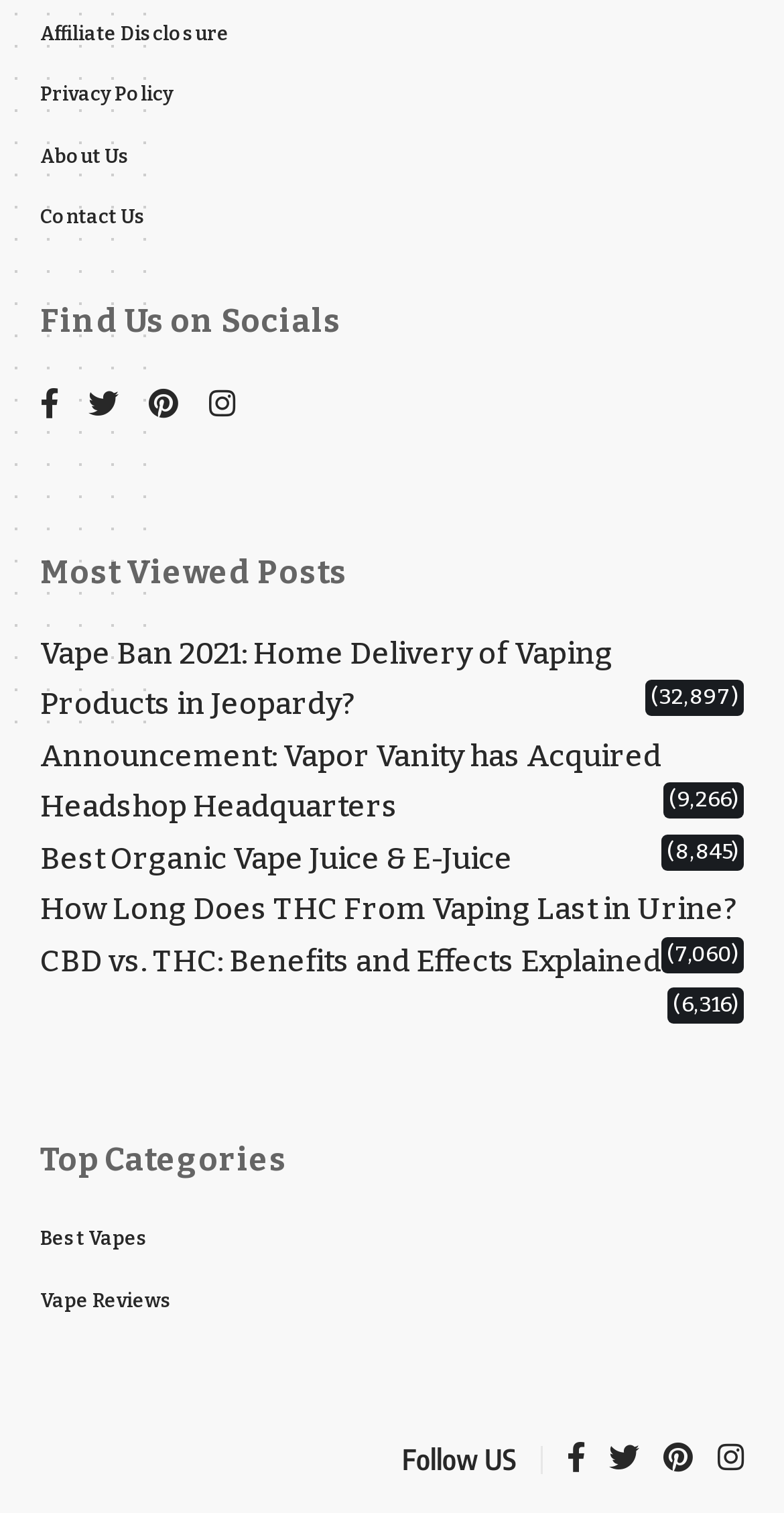Identify the bounding box of the UI component described as: "parent_node: Follow US".

[0.915, 0.946, 0.949, 0.984]